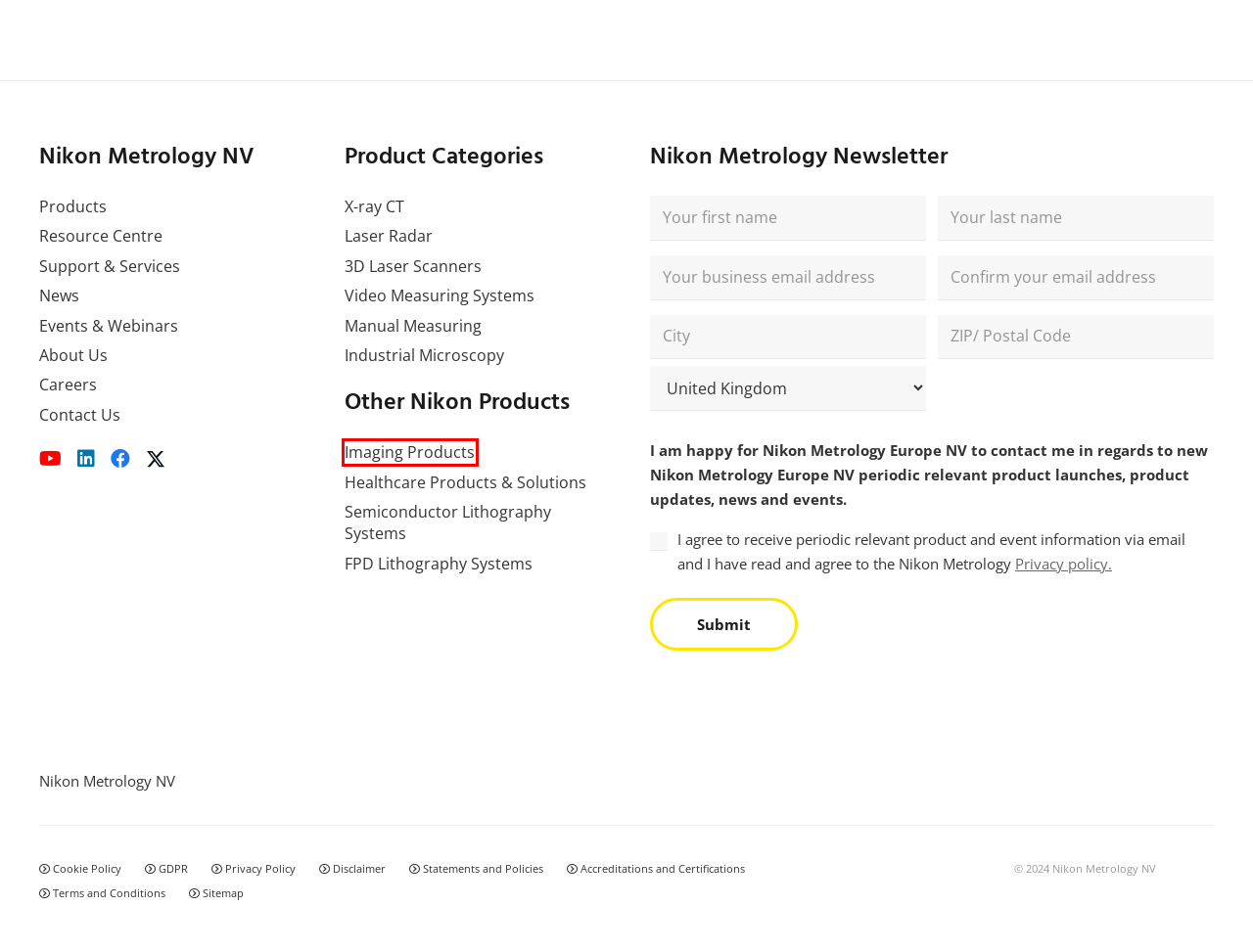Look at the screenshot of a webpage where a red bounding box surrounds a UI element. Your task is to select the best-matching webpage description for the new webpage after you click the element within the bounding box. The available options are:
A. Cookie Policy - Nikon Industrial Metrology
B. Events and Webinars - Nikon Industrial Metrology
C. Statements and Policies - Nikon Industrial Metrology
D. Nikon Consumer
E. FPD Lithography Systems | Nikon Business
F. Accreditations and Certifications - Nikon Industrial Metrology
G. Terms and Conditions - Nikon Industrial Metrology
H. Products - Nikon Industrial Metrology

D